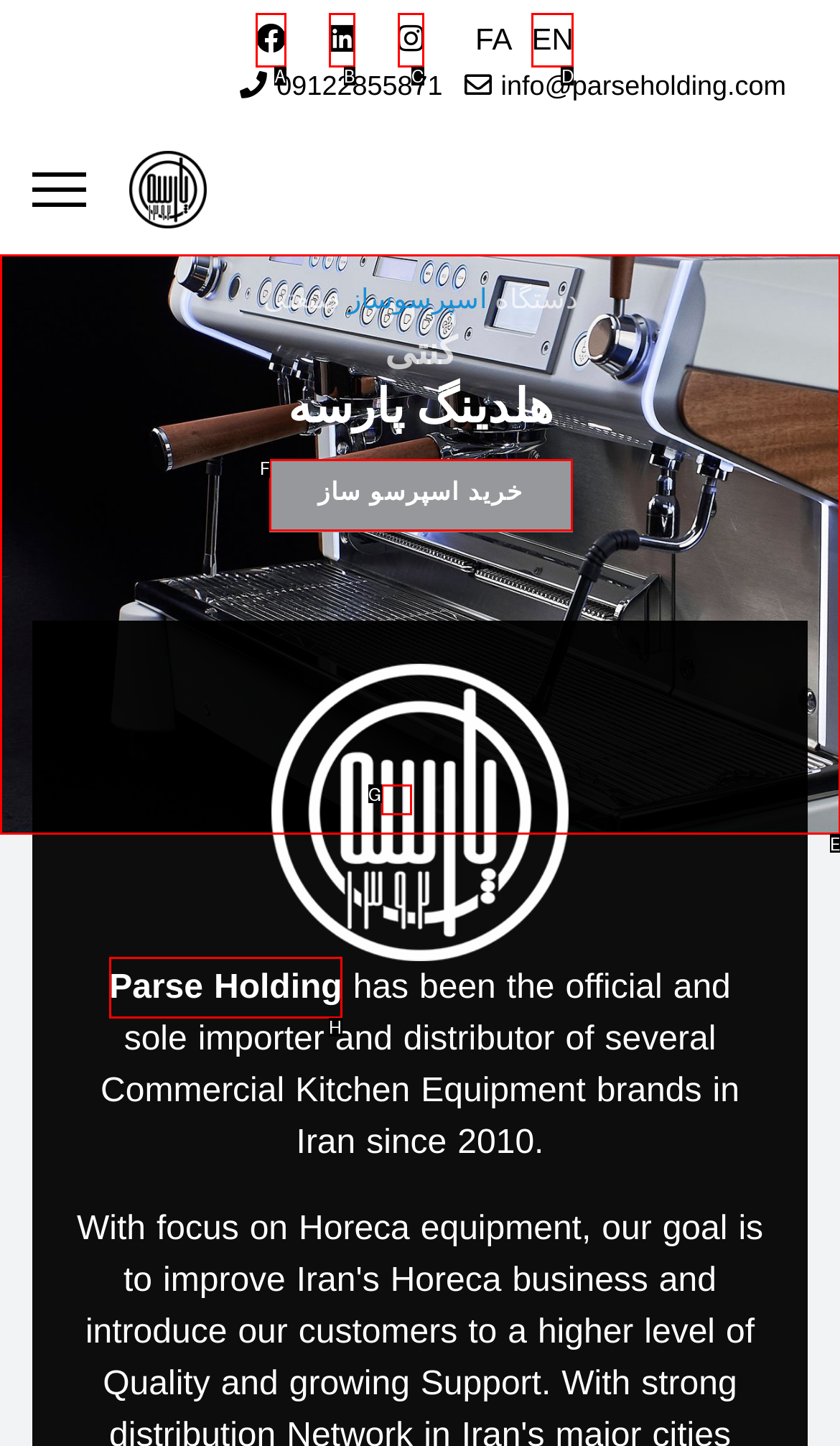Select the HTML element to finish the task: View Parse Holding information Reply with the letter of the correct option.

H